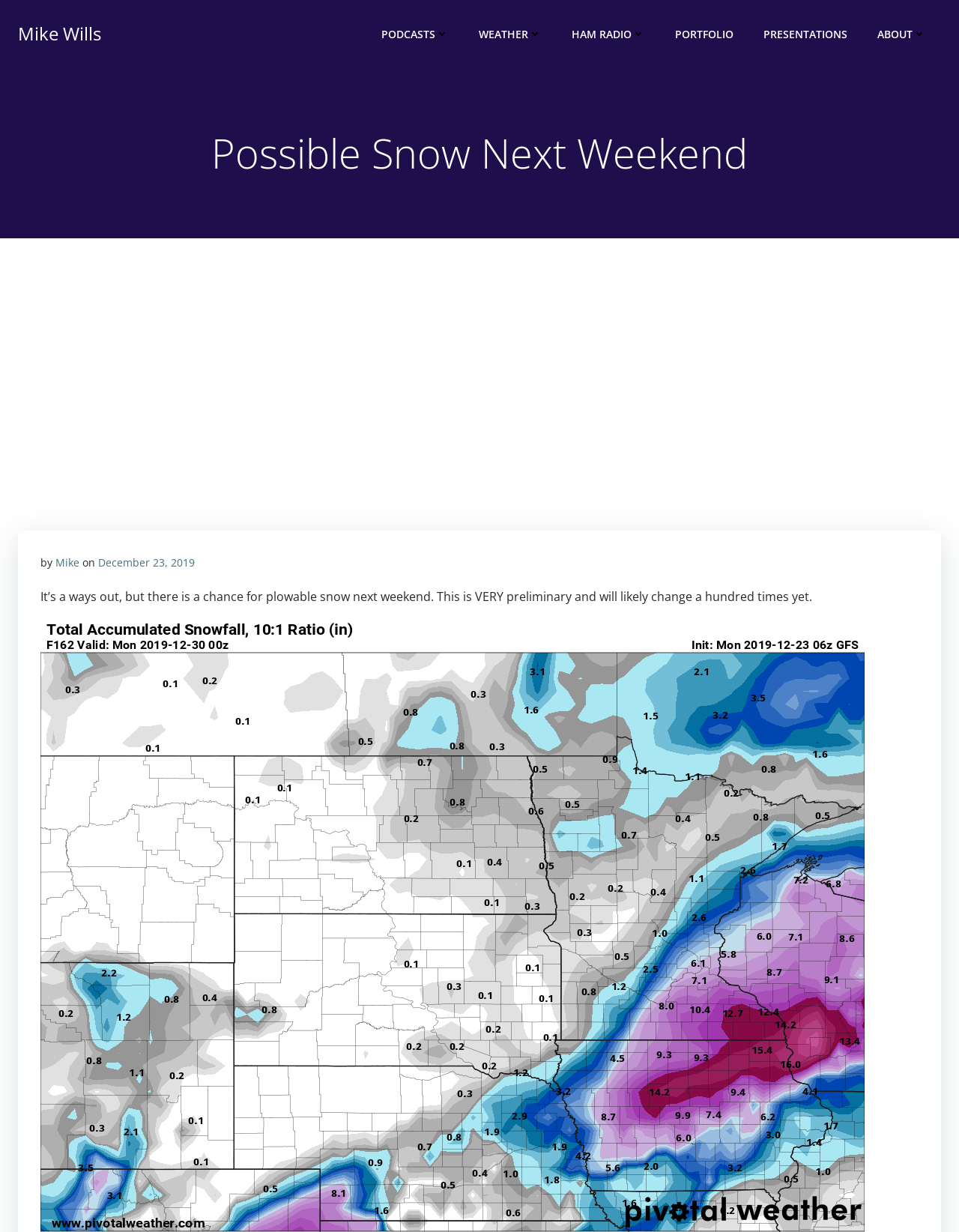Please reply to the following question with a single word or a short phrase:
Who is the author of the article?

Mike